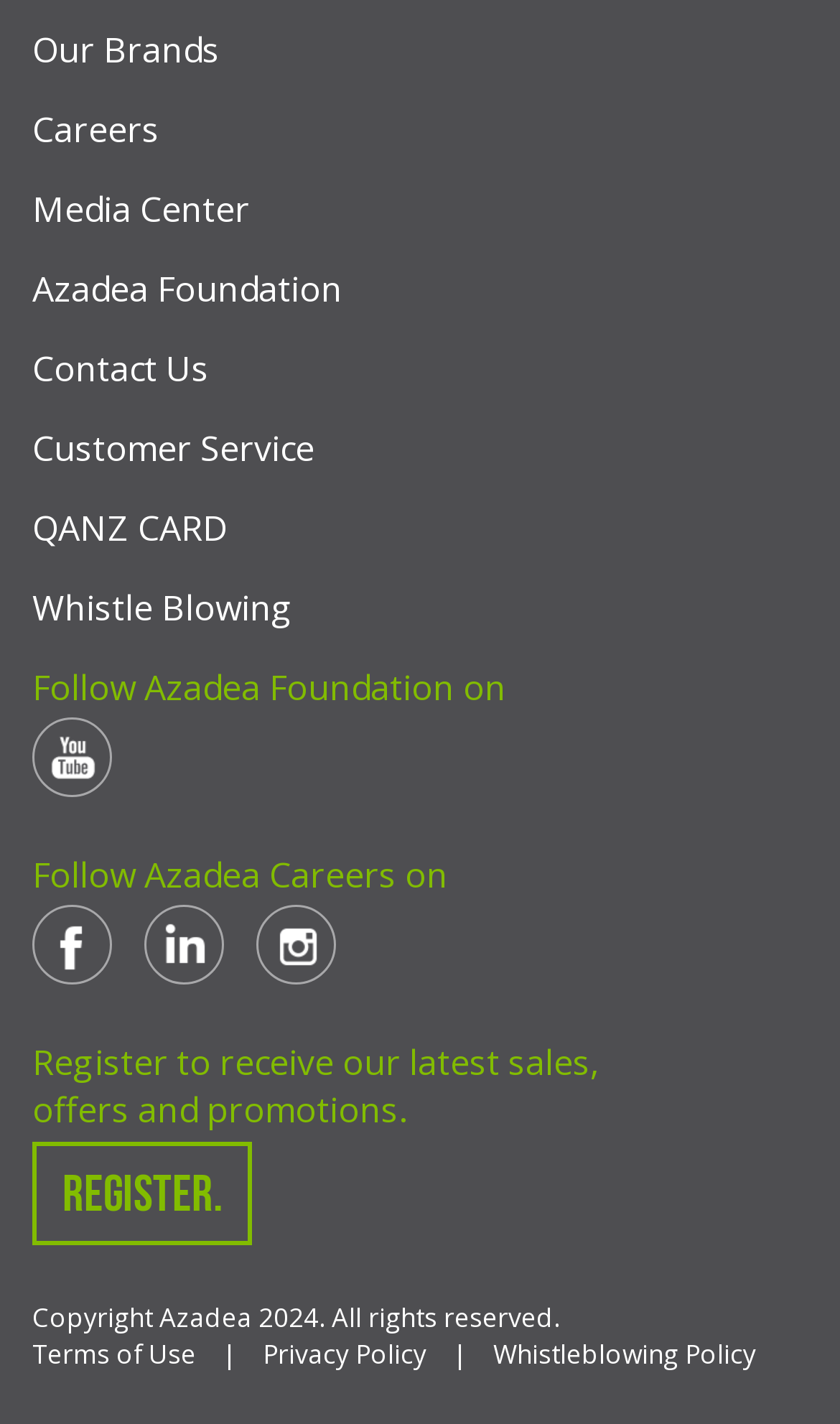Determine the bounding box coordinates of the target area to click to execute the following instruction: "Register to receive latest sales and promotions."

[0.038, 0.802, 0.3, 0.874]